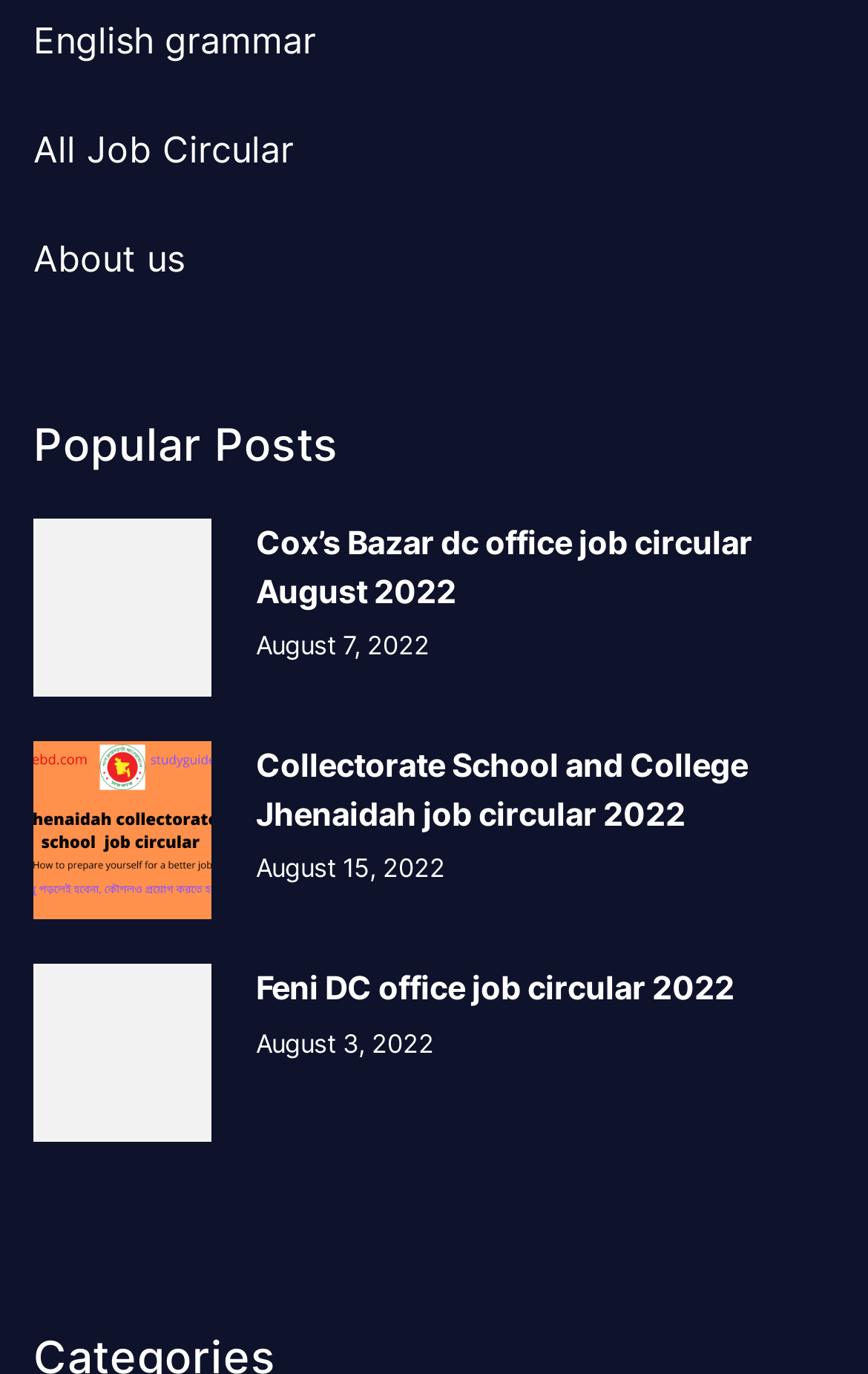Using the details in the image, give a detailed response to the question below:
How many job circulars are listed?

I counted the number of job circulars listed on the webpage, which are 'Cox’s Bazar dc office job circular August 2022', 'Collectorate School and College Jhenaidah job circular 2022', and 'Feni DC office job circular 2022'.